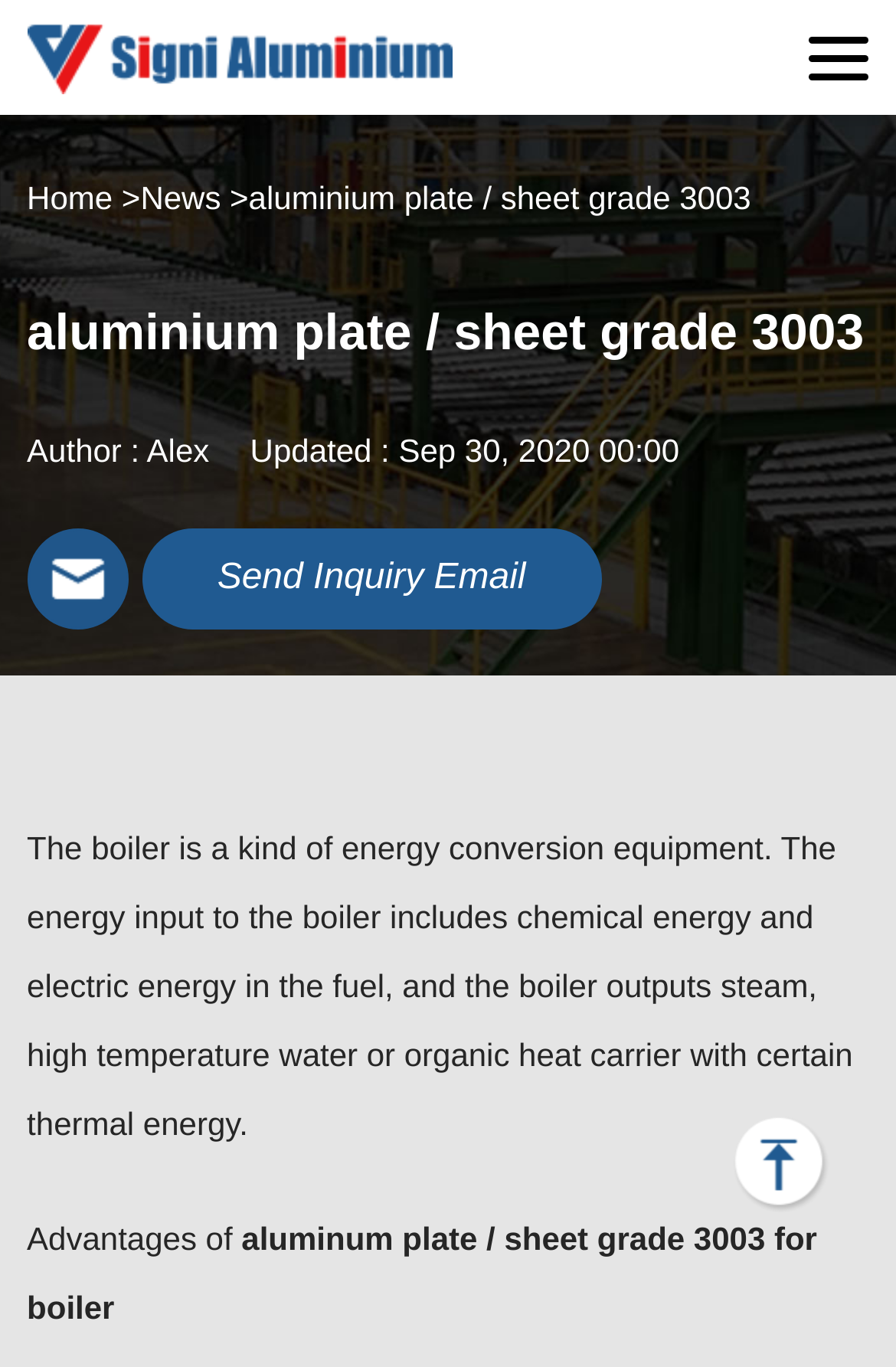Elaborate on the webpage's design and content in a detailed caption.

The webpage appears to be about aluminum plates or sheets, specifically grade 3003, and its application in boilers. At the top left corner, there is a logo of "Signi Aluminum" which is both a link and an image. Next to it, there are two links, "Home" and "News", positioned horizontally. 

Below the logo and links, there is a heading that reads "aluminium plate / sheet grade 3003" which spans almost the entire width of the page. Underneath the heading, there is a text that indicates the author's name, Alex, and the update date, September 30, 2020. 

On the right side of the author's information, there is a link to "Send Inquiry Email". Below this link, there is a long paragraph of text that explains what a boiler is, its energy inputs, and its outputs. 

Further down the page, there are two lines of text, "Advantages of" and "aluminum plate / sheet grade 3003 for boiler", positioned one below the other. At the bottom right corner, there is a dialog box with a "Close dialog" button and an image of a customer service staff.